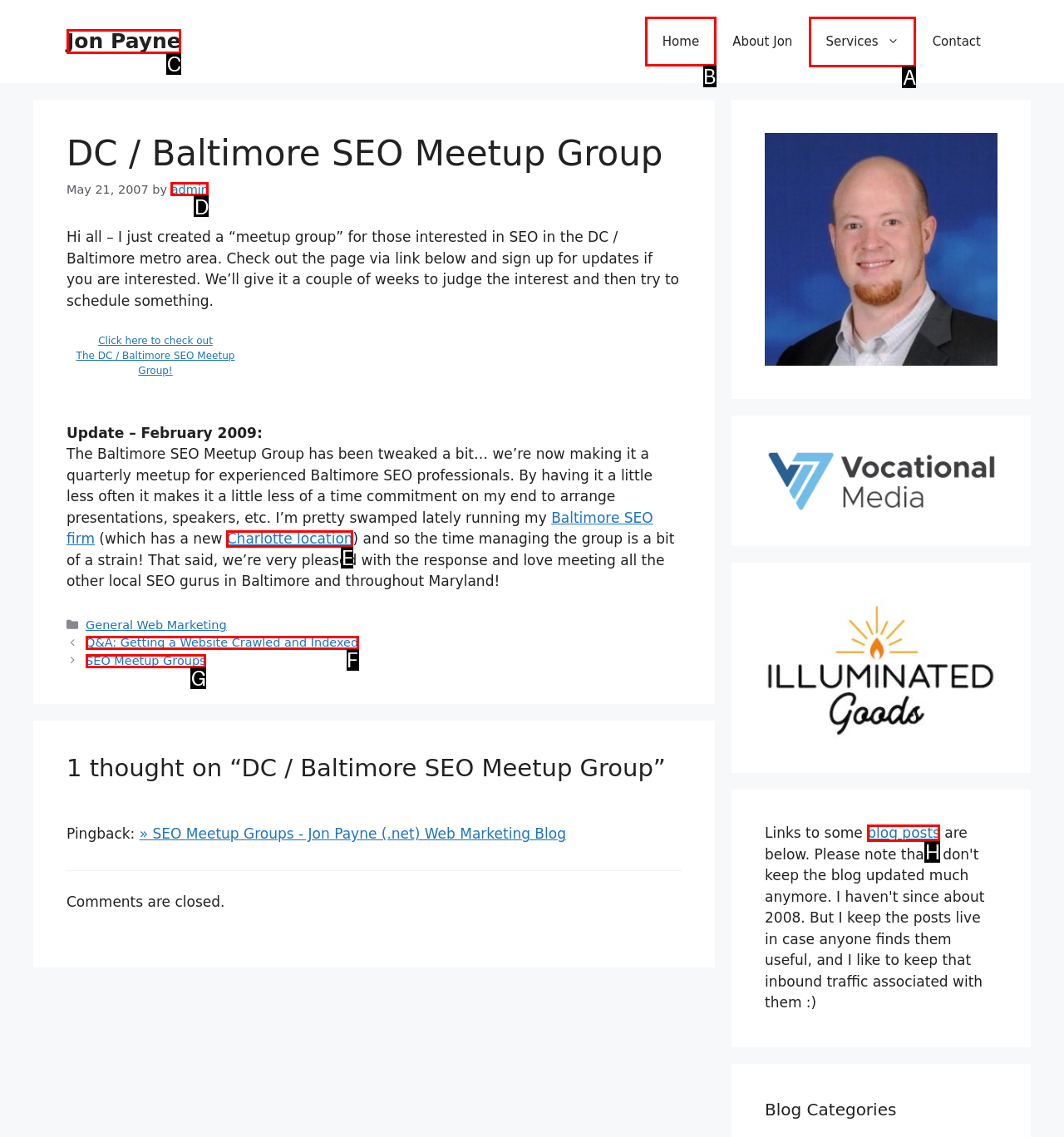Identify the HTML element that should be clicked to accomplish the task: Click the 'Home' link
Provide the option's letter from the given choices.

B